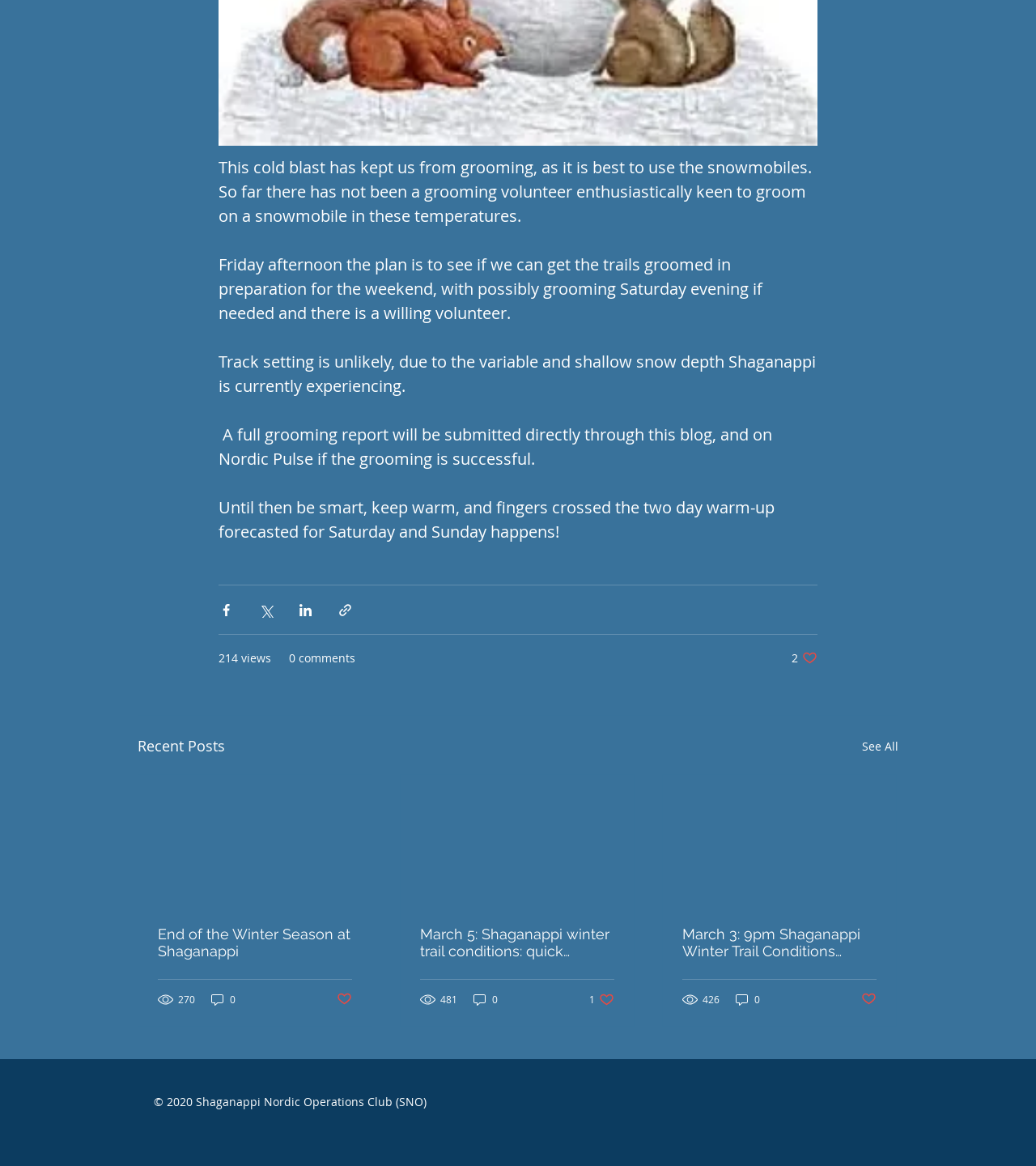Please examine the image and answer the question with a detailed explanation:
What is the view count of the first article?

I looked at the first article element [285] and found a generic element [521] with the text '270 views'. This indicates that the first article has been viewed 270 times.